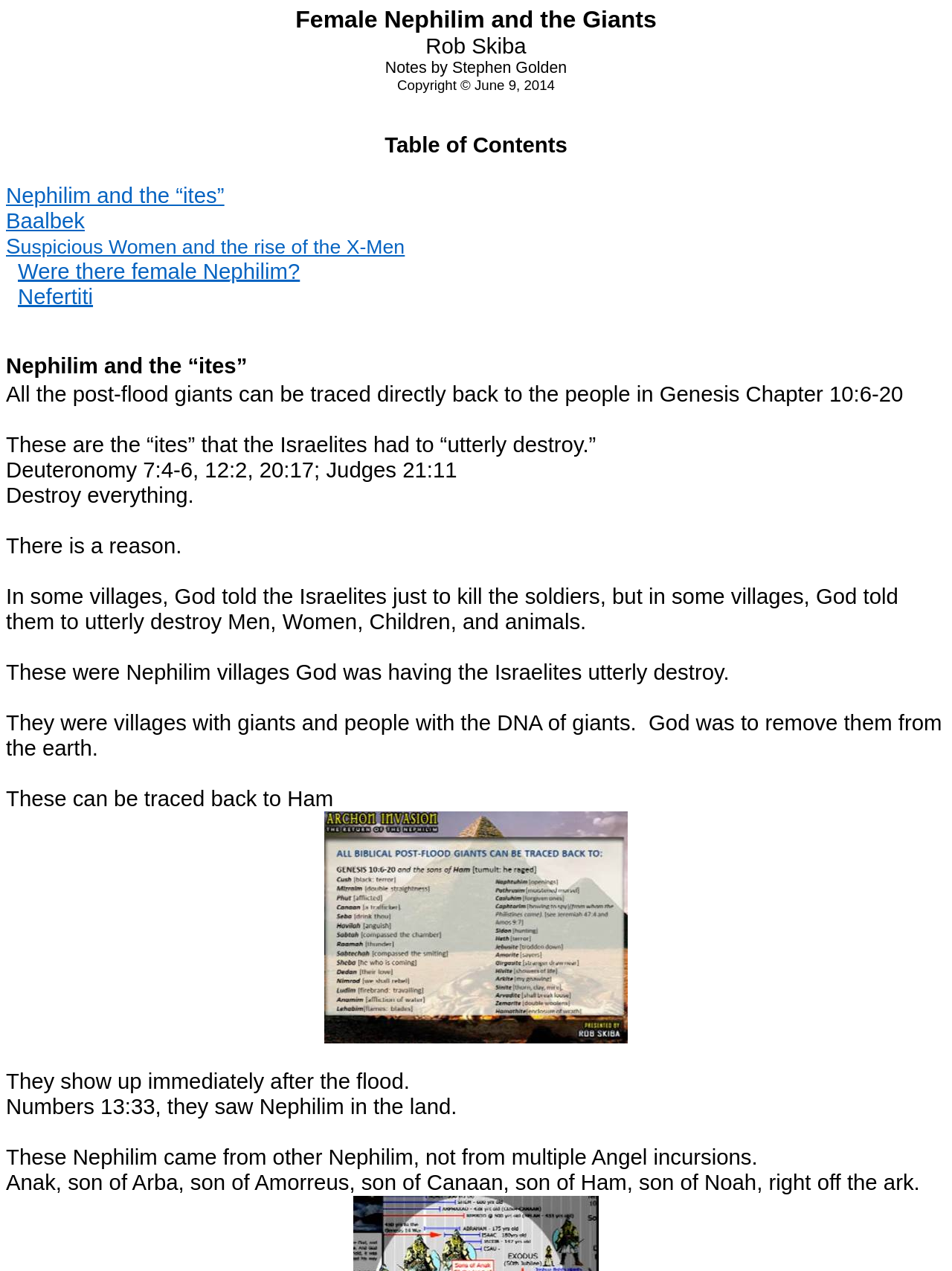What is the name of the person mentioned in the biblical context?
Answer the question with a detailed and thorough explanation.

The name 'Ham' is mentioned in the webpage as one of the ancestors of the Nephilim, specifically in the sentence 'These can be traced back to Ham'.